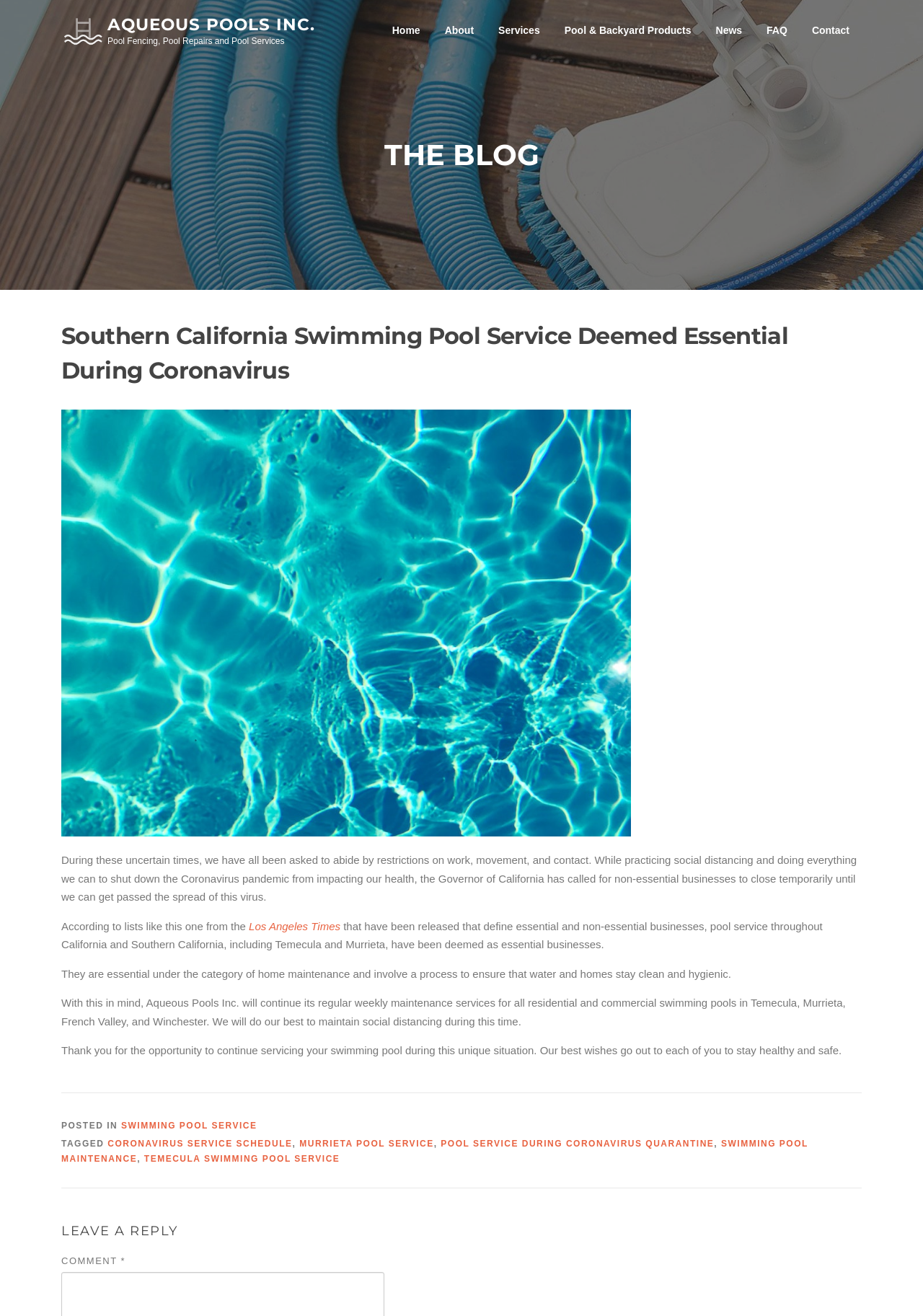What is the purpose of Aqueous Pools Inc. continuing its services during the pandemic?
Utilize the image to construct a detailed and well-explained answer.

The webpage states that Aqueous Pools Inc. will do its best to maintain social distancing during this time, implying that the purpose of continuing its services is to ensure that social distancing measures are followed while still providing essential services.